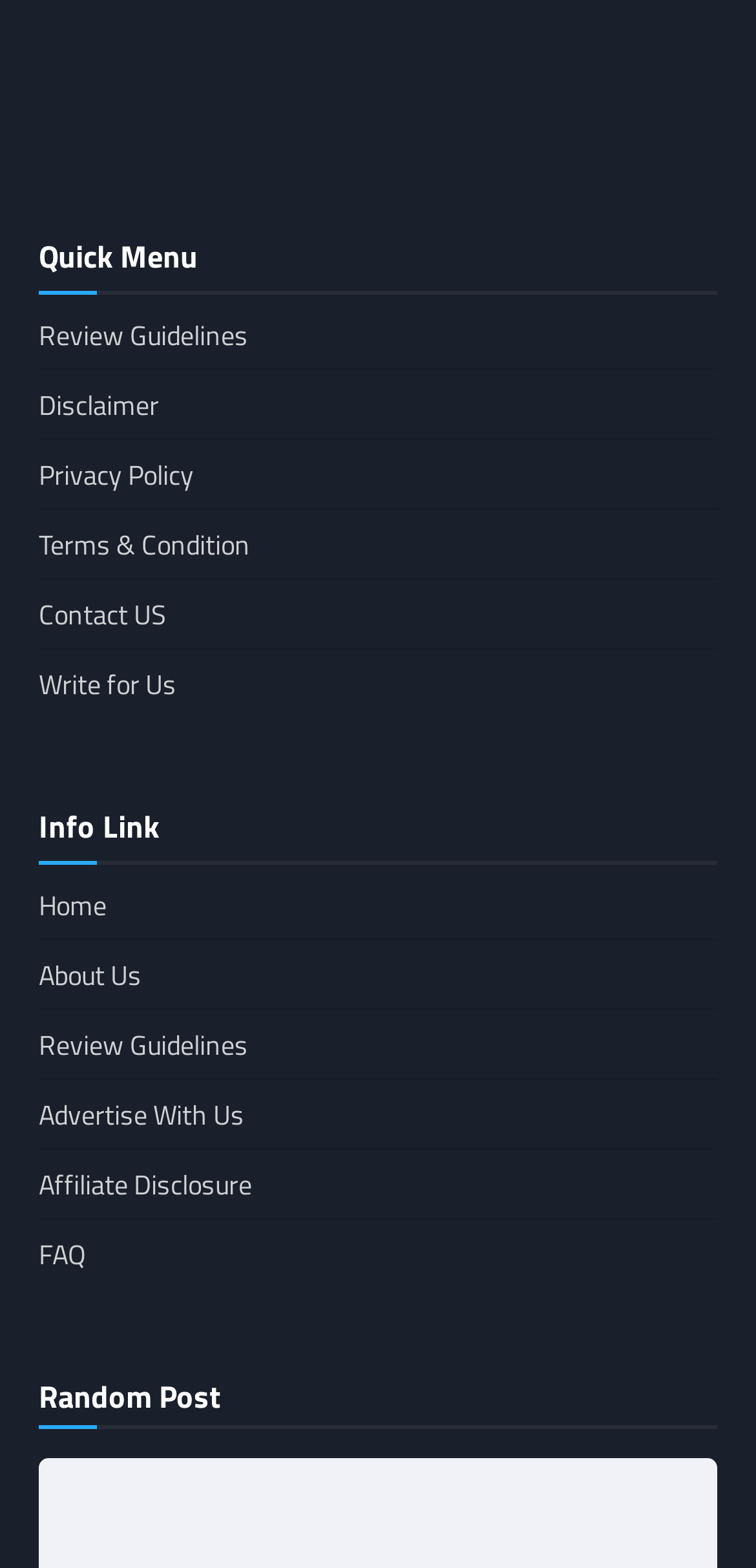How many links are on the webpage in total?
Please provide a single word or phrase answer based on the image.

14